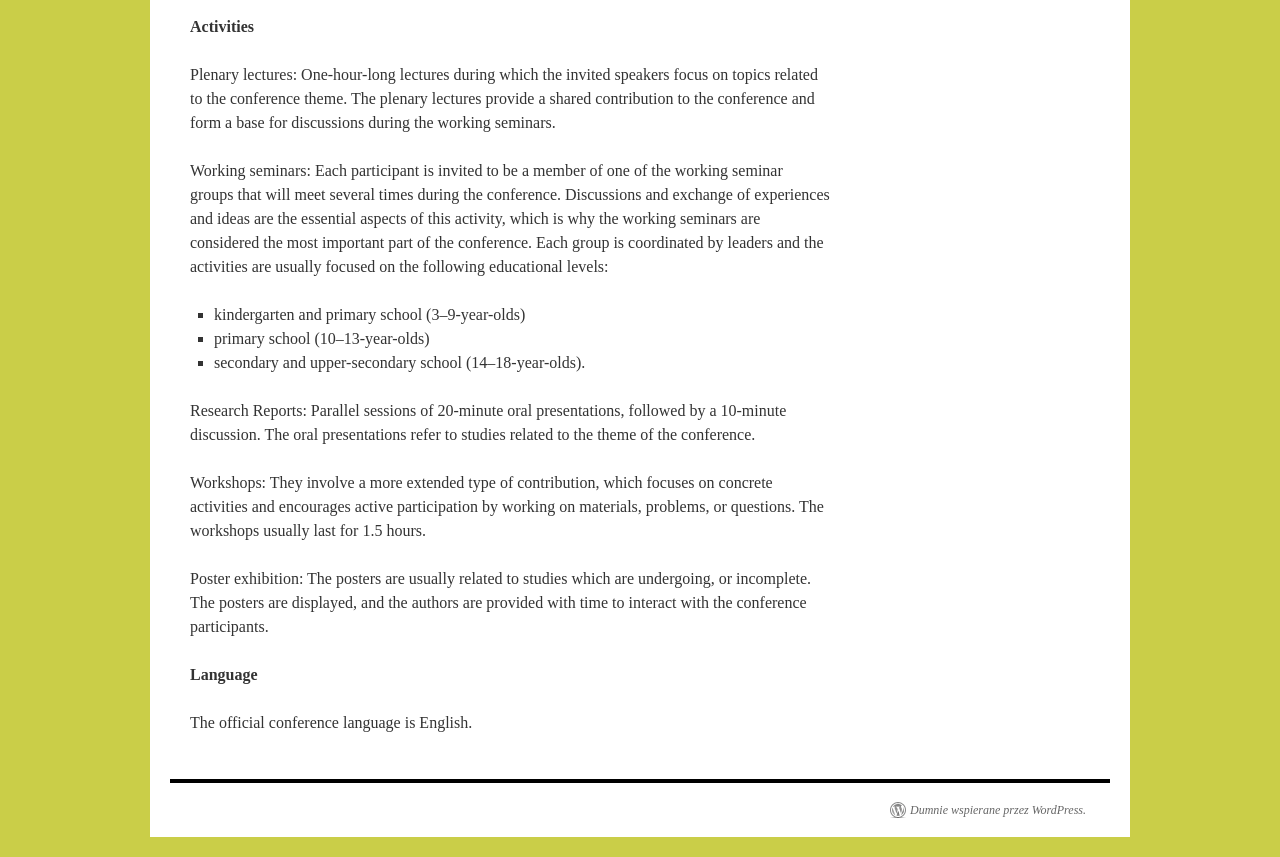What are the types of activities in the conference?
Using the information from the image, give a concise answer in one word or a short phrase.

Plenary lectures, Working seminars, Research Reports, Workshops, Poster exhibition